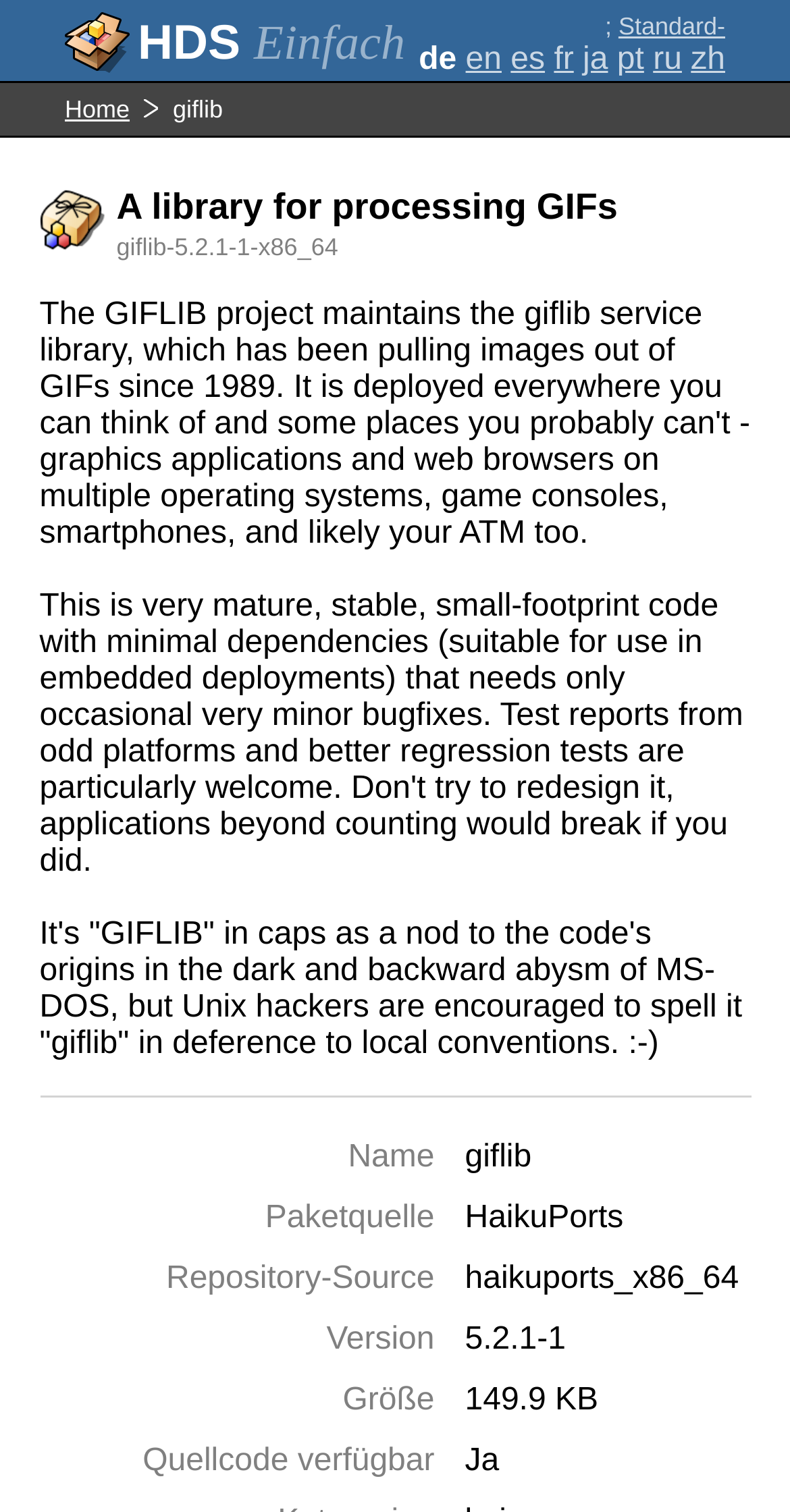With reference to the screenshot, provide a detailed response to the question below:
What is the repository source?

The repository source can be found in the description list detail section, where it says 'Repository-Source: haikuports_x86_64'. This information is provided to give an idea of the source of the package.